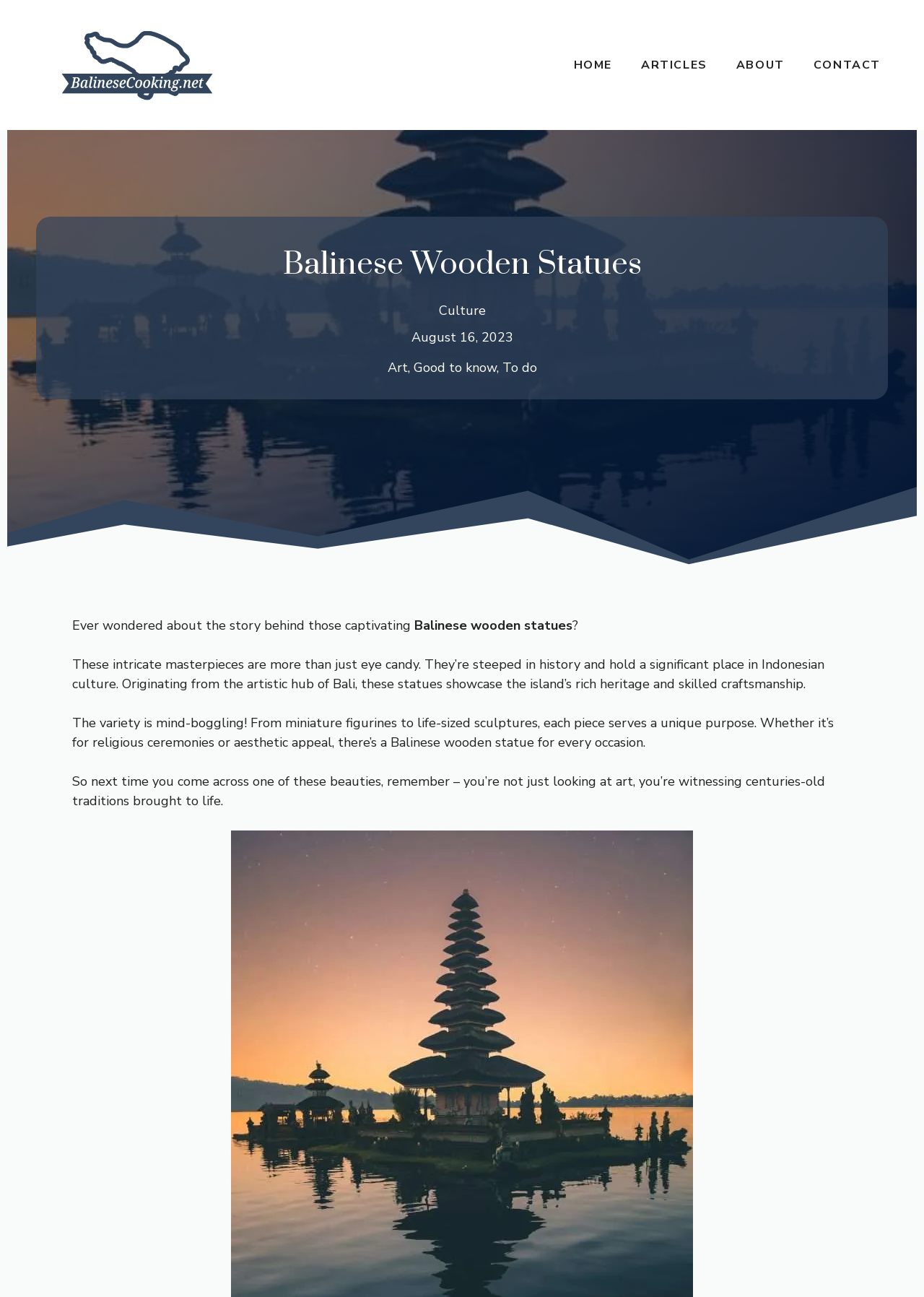Please find the bounding box coordinates (top-left x, top-left y, bottom-right x, bottom-right y) in the screenshot for the UI element described as follows: Contact

[0.865, 0.033, 0.969, 0.067]